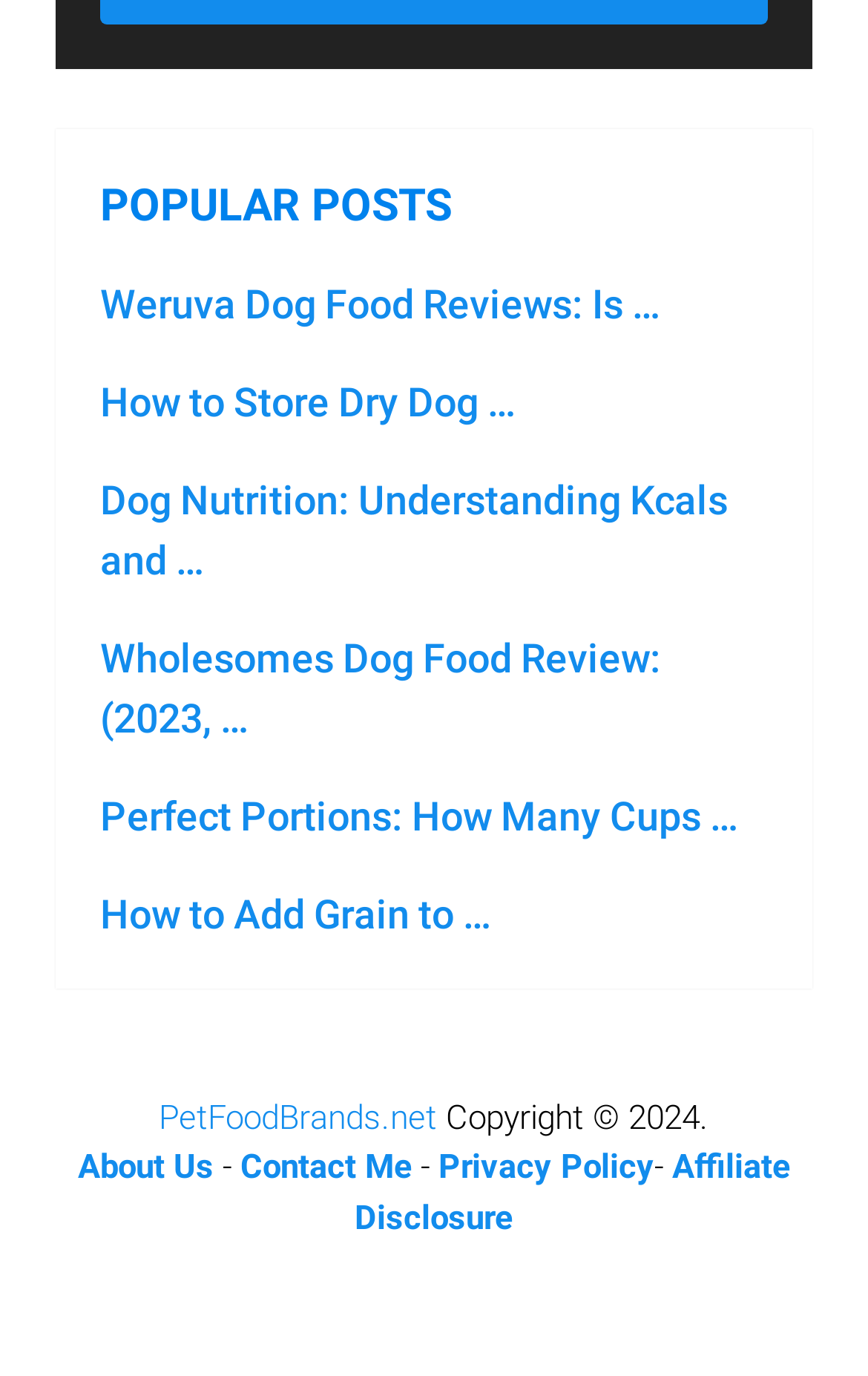Determine the coordinates of the bounding box for the clickable area needed to execute this instruction: "view popular posts".

[0.115, 0.126, 0.885, 0.171]